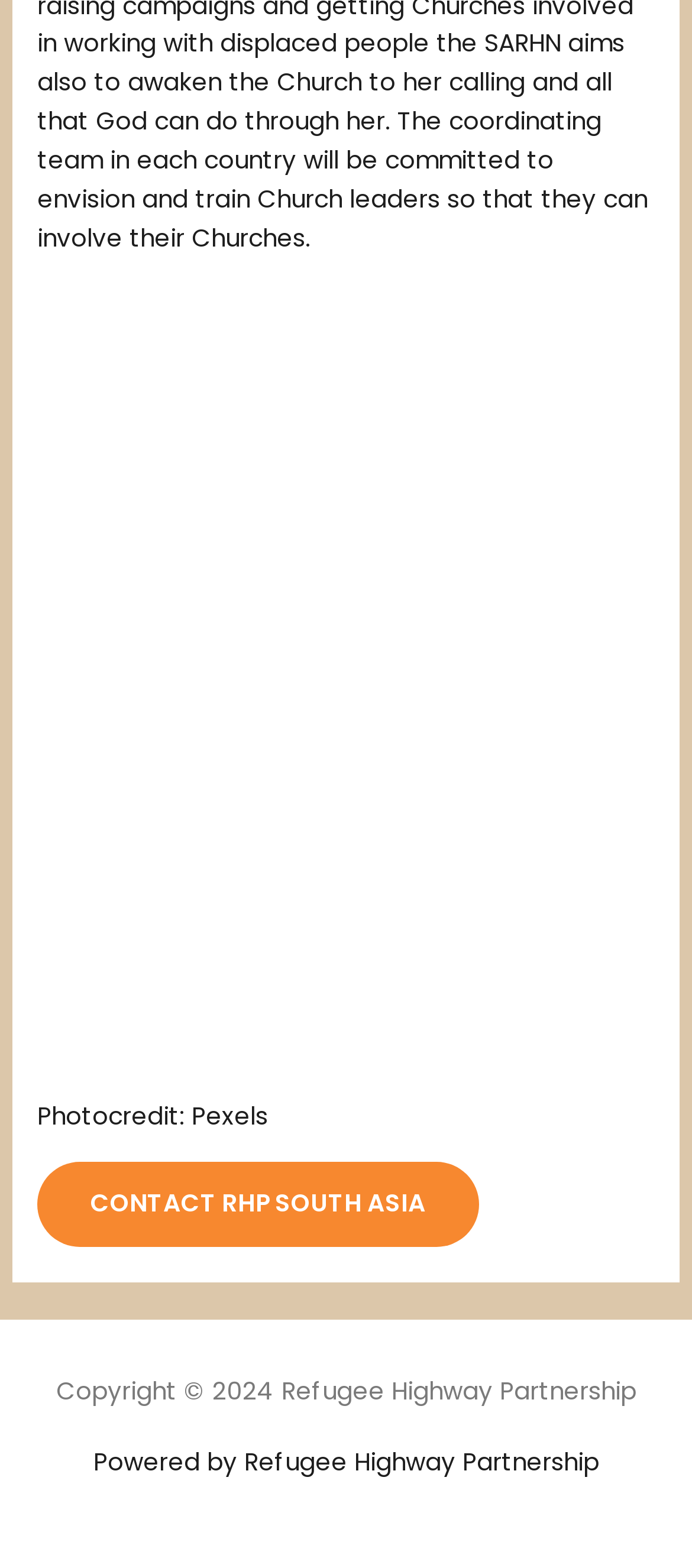Bounding box coordinates are specified in the format (top-left x, top-left y, bottom-right x, bottom-right y). All values are floating point numbers bounded between 0 and 1. Please provide the bounding box coordinate of the region this sentence describes: Contact rhp south asia

[0.054, 0.741, 0.692, 0.795]